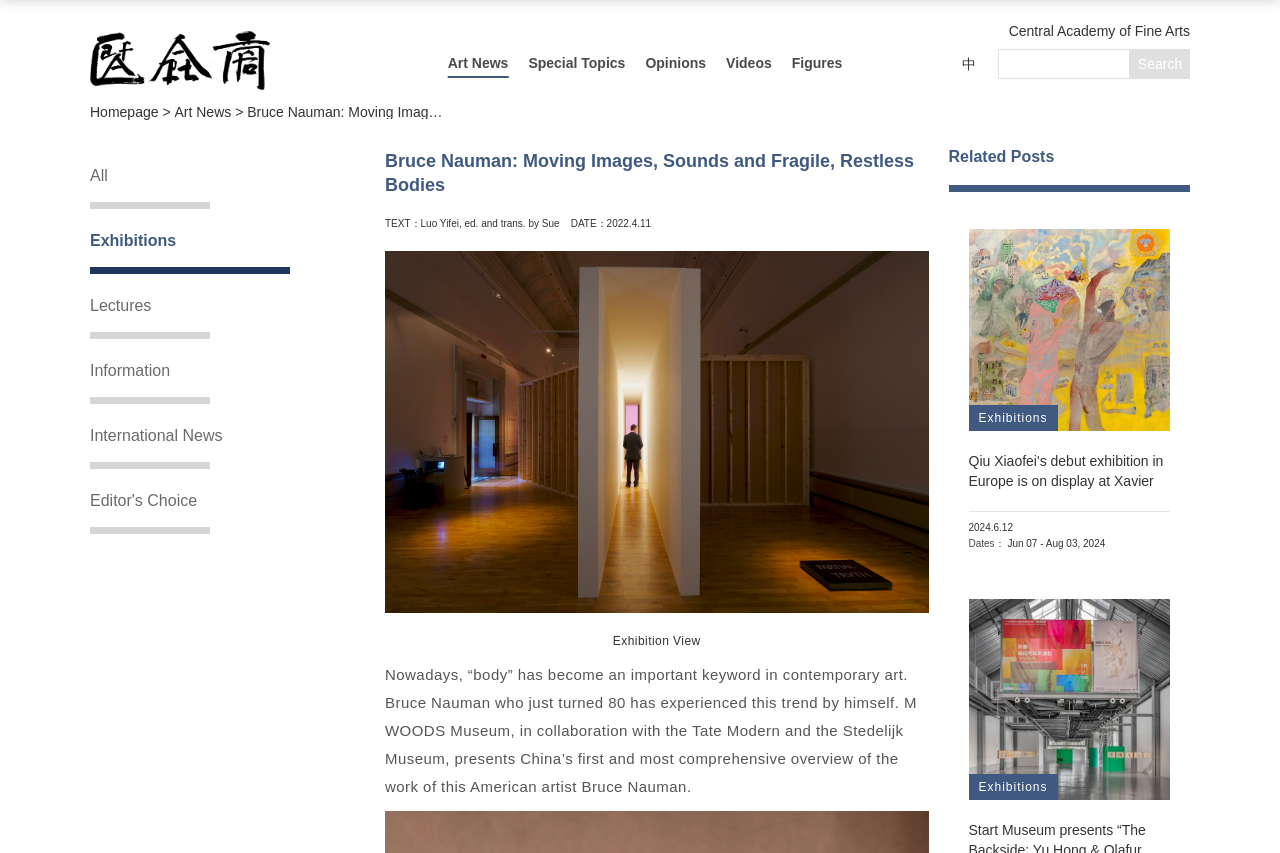Detail the various sections and features present on the webpage.

The webpage is about an art exhibition featuring Bruce Nauman, an American artist. At the top, there are several links to different sections of the website, including "Art News", "Special Topics", "Opinions", "Videos", and "Figures". On the top right, there is a search box with a "Search" button.

Below the top links, there is a breadcrumb navigation menu with links to "Homepage" and "Art News". The main title of the webpage, "Bruce Nauman: Moving Images, Sounds and Fragile, Restless Bodies", is displayed prominently.

On the left side, there is a menu with links to different categories, including "Exhibitions", "Lectures", "Information", "International News", and "Editor's Choice". 

The main content of the webpage is divided into two sections. The top section has a heading with the same title as the webpage, followed by a brief description of the exhibition. There is also an image of the exhibition view.

The bottom section has a heading "Related Posts" and features a link to another exhibition, "Qiu Xiaofei's debut exhibition in Europe is on display at Xavier Hufkens, Brussels", with a brief description and dates.

Throughout the webpage, there are several static text elements, including labels for "TEXT" and "DATE", and a brief introduction to the exhibition.